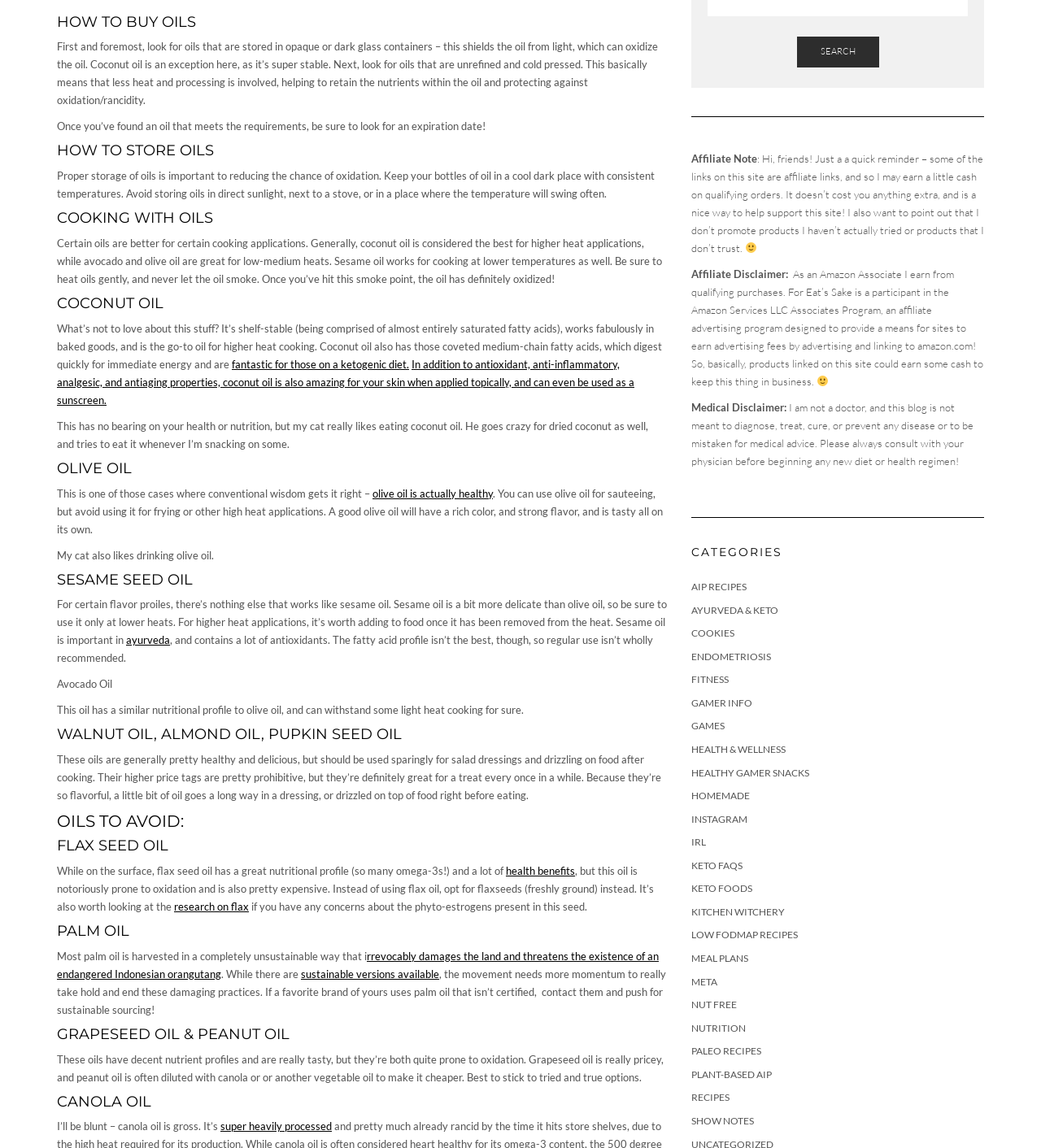Respond with a single word or short phrase to the following question: 
What type of oil is suitable for higher heat applications?

Coconut oil